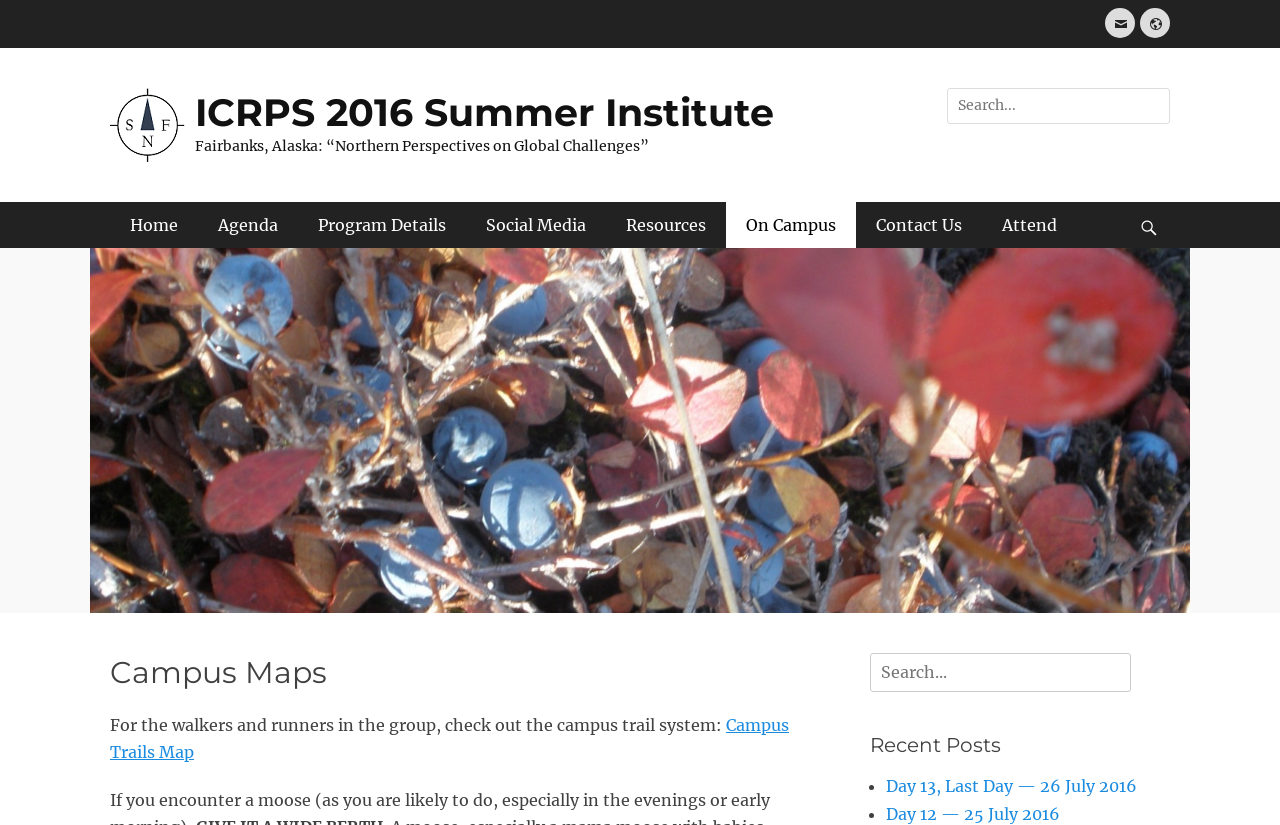Please locate the bounding box coordinates of the element that should be clicked to complete the given instruction: "Search for campus trails".

[0.68, 0.792, 0.884, 0.839]